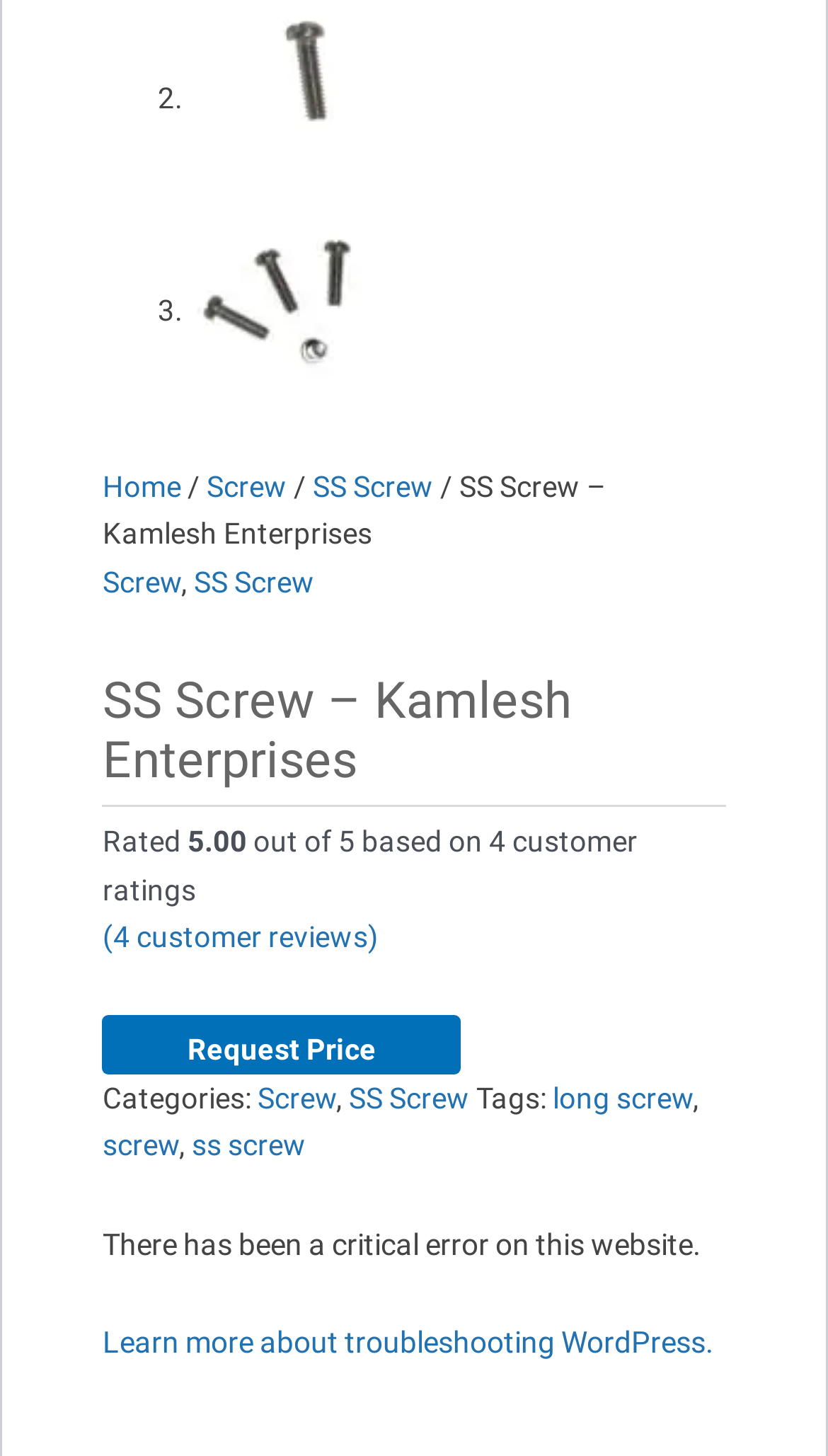Specify the bounding box coordinates for the region that must be clicked to perform the given instruction: "Click on the '(4 customer reviews)' link".

[0.124, 0.632, 0.457, 0.655]